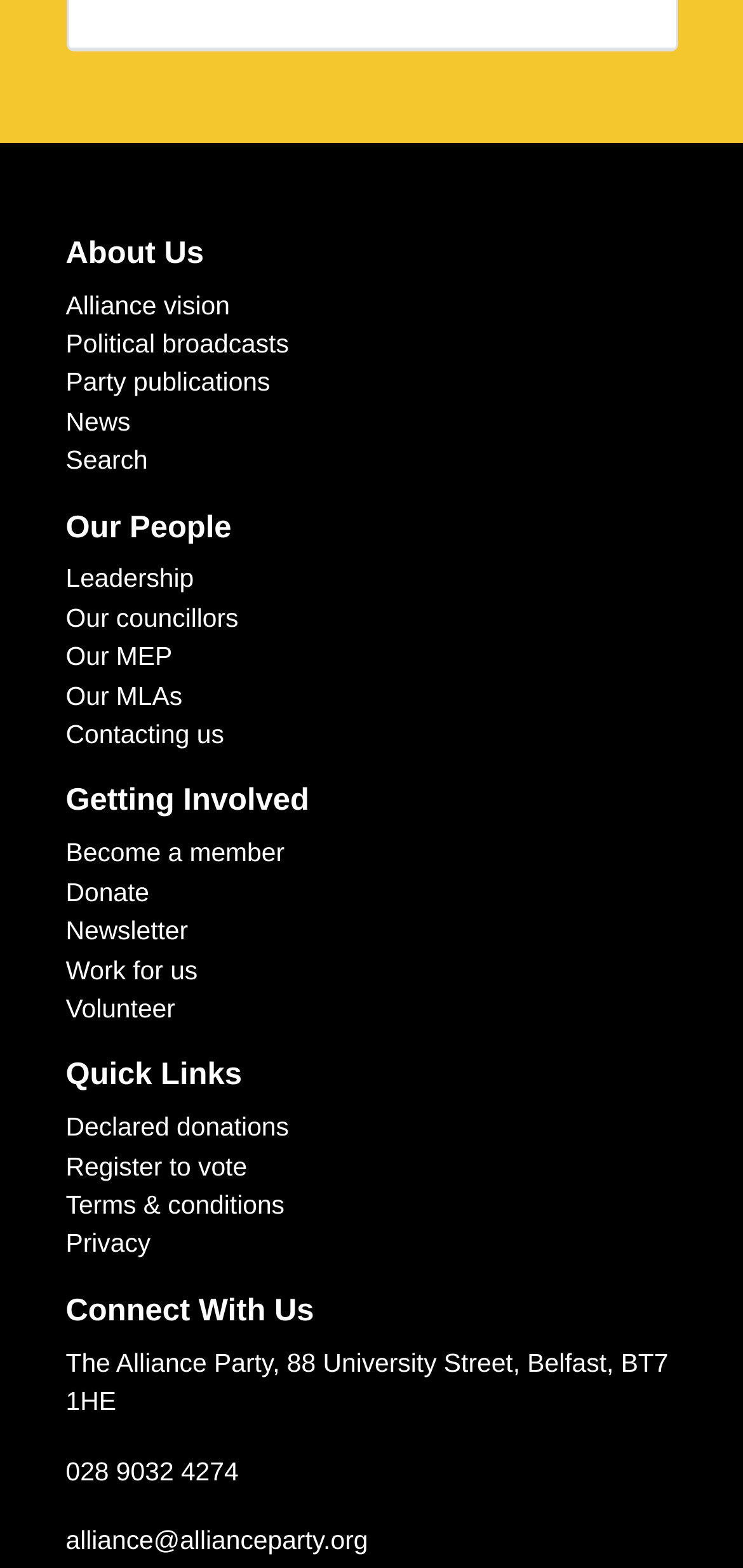Determine the bounding box coordinates of the region I should click to achieve the following instruction: "View declared donations". Ensure the bounding box coordinates are four float numbers between 0 and 1, i.e., [left, top, right, bottom].

[0.088, 0.71, 0.389, 0.728]